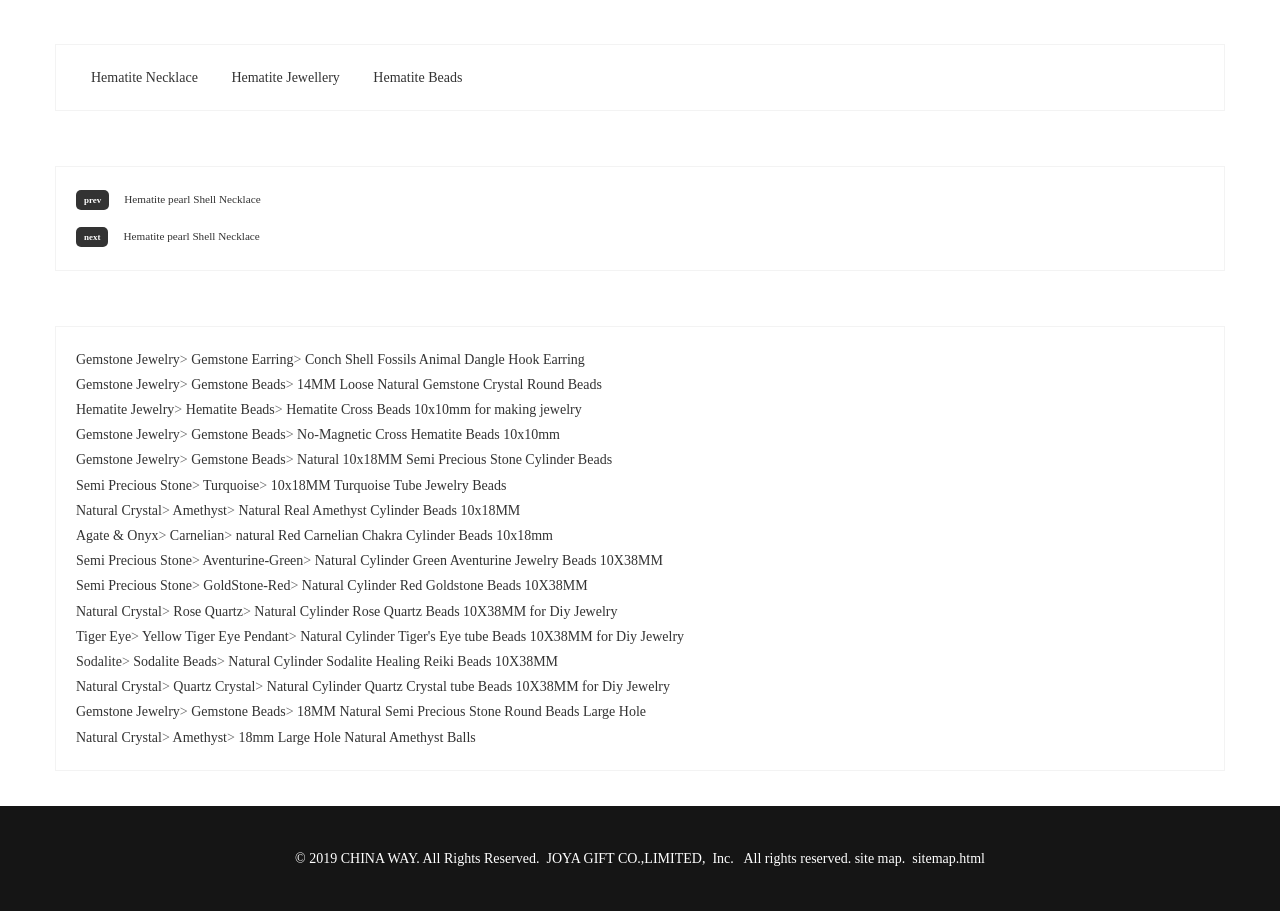What type of products are sold on this website?
Using the details shown in the screenshot, provide a comprehensive answer to the question.

Based on the links and text on the webpage, it appears that the website sells various types of jewelry, including necklaces, earrings, and beads made from gemstones and other materials.